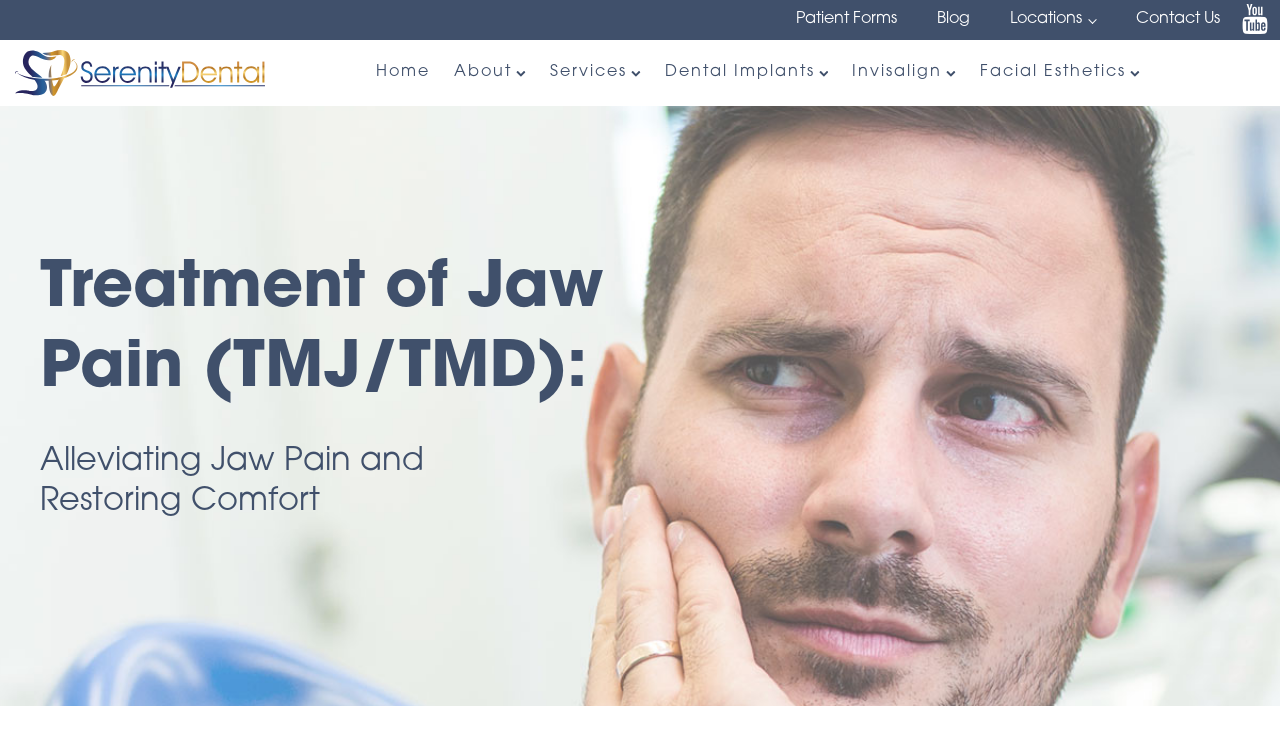What is the tone of the webpage?
Please give a well-detailed answer to the question.

The tone of the webpage appears to be professional, as evidenced by the formal language used in the headings and static text. The use of technical terms like 'TMJ/TMD' and 'Facial Esthetics' also suggests a professional tone, indicating that the webpage is intended for individuals seeking dental services.